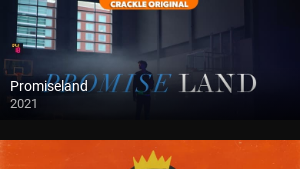Provide an in-depth description of the image.

The image showcases a promotional graphic for the film "Promiseland," released in 2021. The title is prominently displayed in a bold, stylized font, dividing the word into two parts: "PROMISE" and "LAND." The scene appears to take place in an indoor basketball court, with a lone figure positioned in the center, creating a sense of solitude and reflection. Above the title, there is a label indicating that it is a "CRACKLE ORIGINAL" production, emphasizing its exclusive availability on the Crackle streaming platform. The overall aesthetic effectively captures a mix of inspiration and introspection, aligning with the themes of the film.